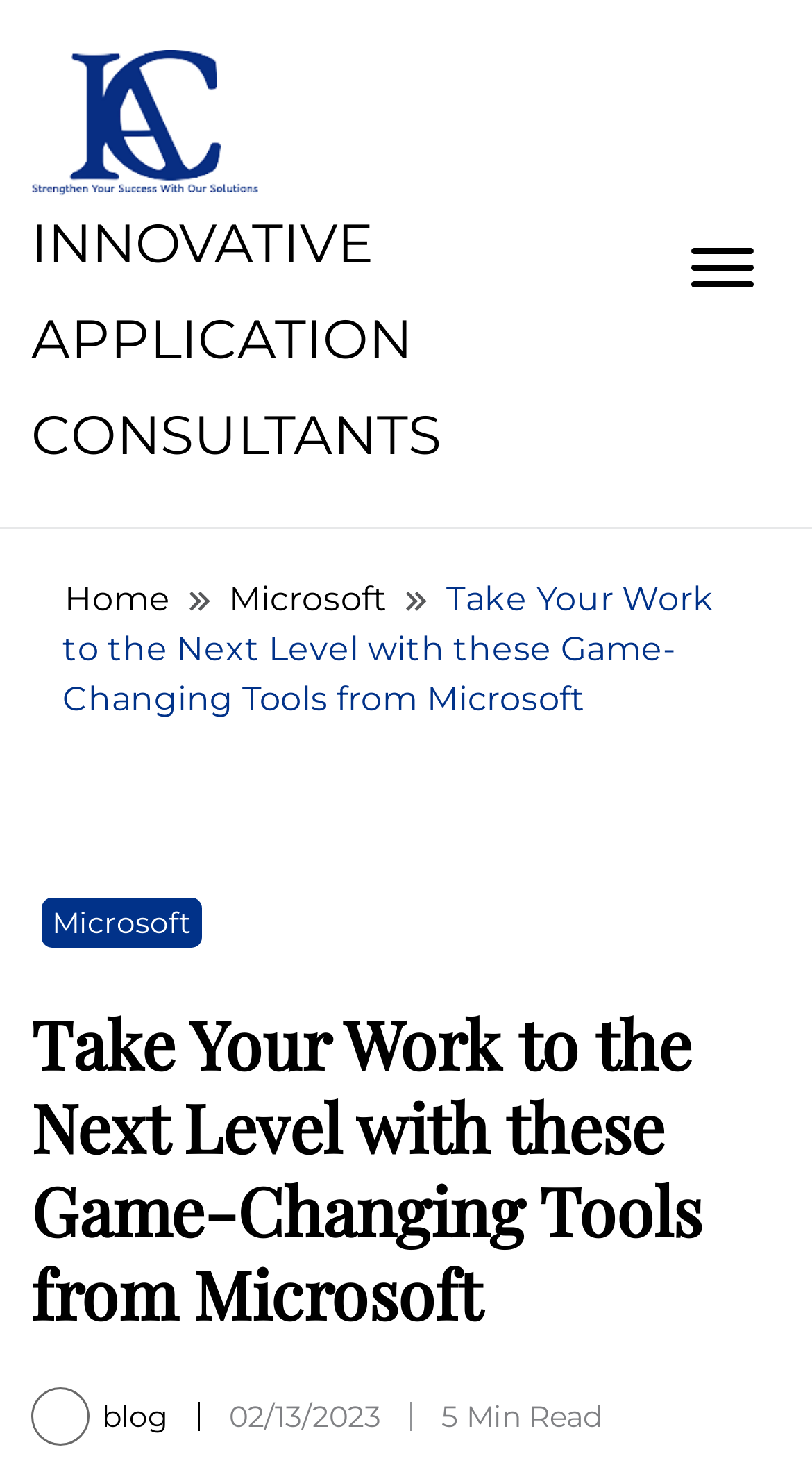Determine the bounding box coordinates of the region to click in order to accomplish the following instruction: "Click the 'INNOVATIVE APPLICATION CONSULTANTS' link". Provide the coordinates as four float numbers between 0 and 1, specifically [left, top, right, bottom].

[0.038, 0.034, 0.318, 0.133]